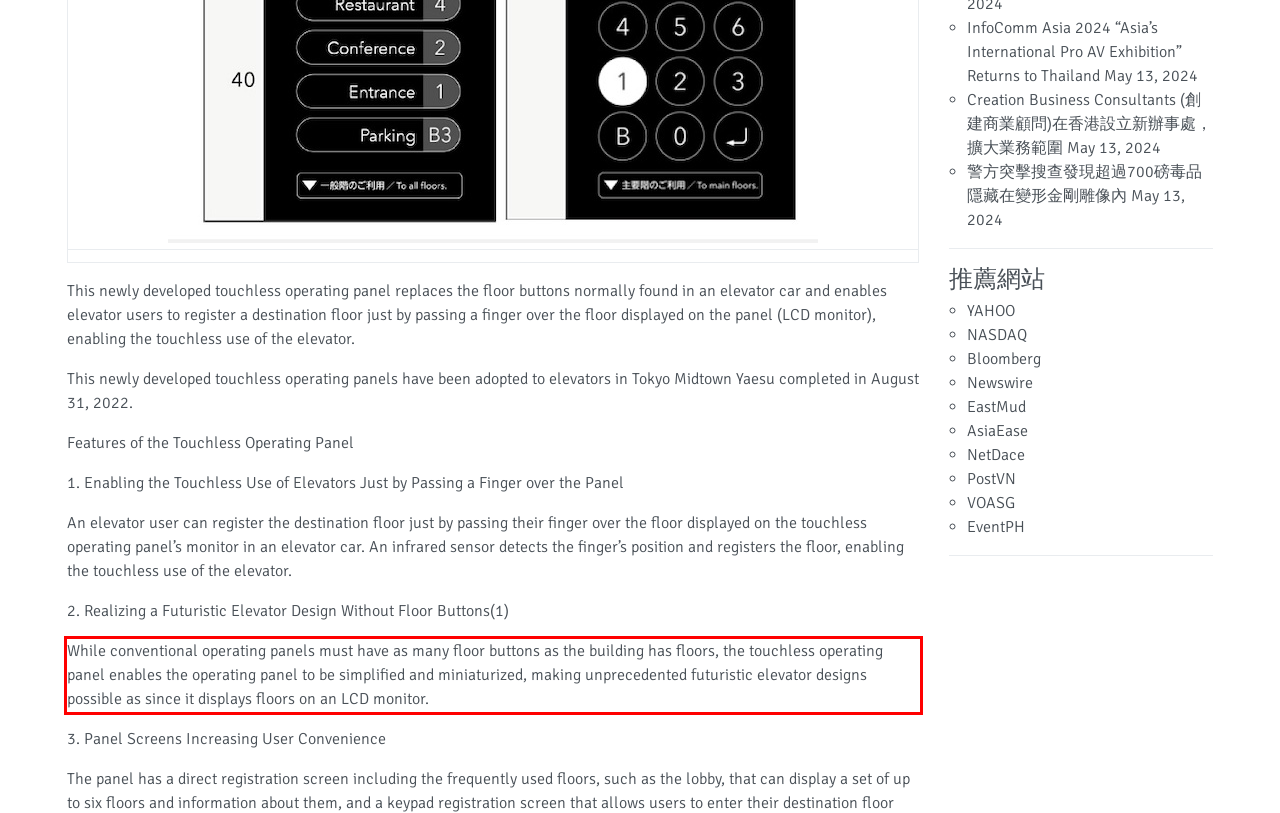Given a webpage screenshot, identify the text inside the red bounding box using OCR and extract it.

While conventional operating panels must have as many floor buttons as the building has floors, the touchless operating panel enables the operating panel to be simplified and miniaturized, making unprecedented futuristic elevator designs possible as since it displays floors on an LCD monitor.